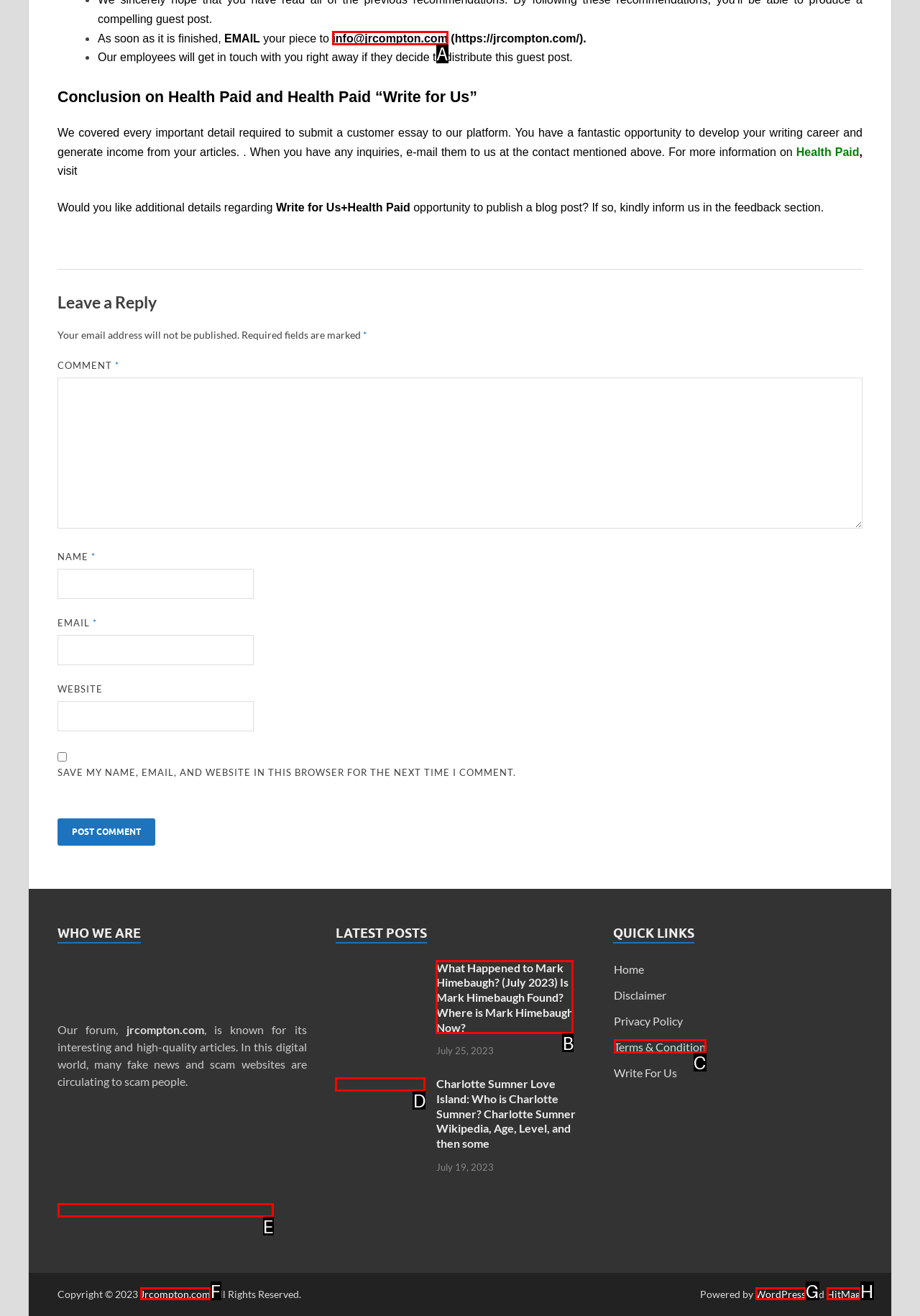Tell me which letter I should select to achieve the following goal: Check the Contact Us page
Answer with the corresponding letter from the provided options directly.

None